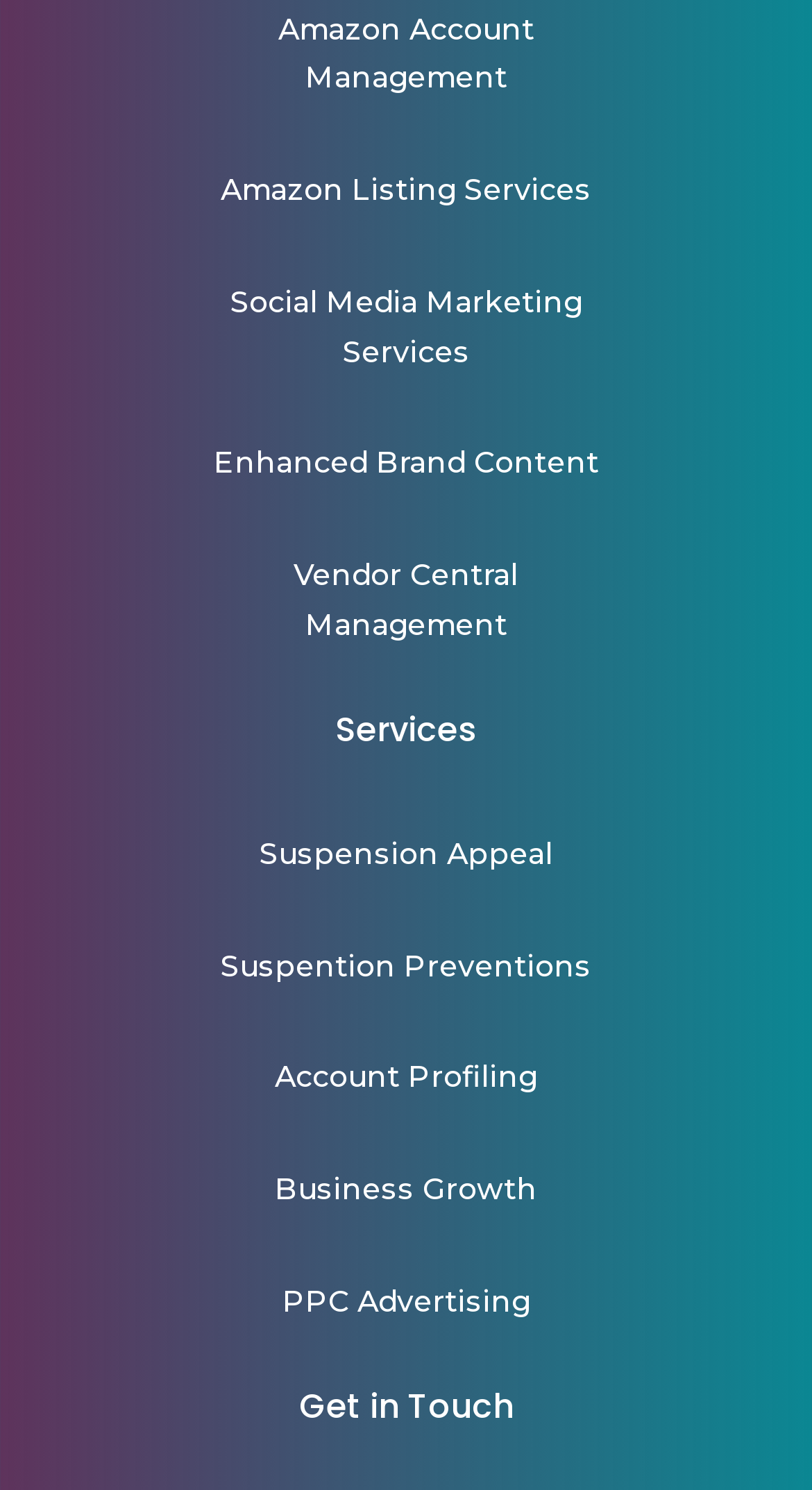Determine the bounding box coordinates of the area to click in order to meet this instruction: "Click on Amazon Account Management".

[0.342, 0.006, 0.658, 0.065]